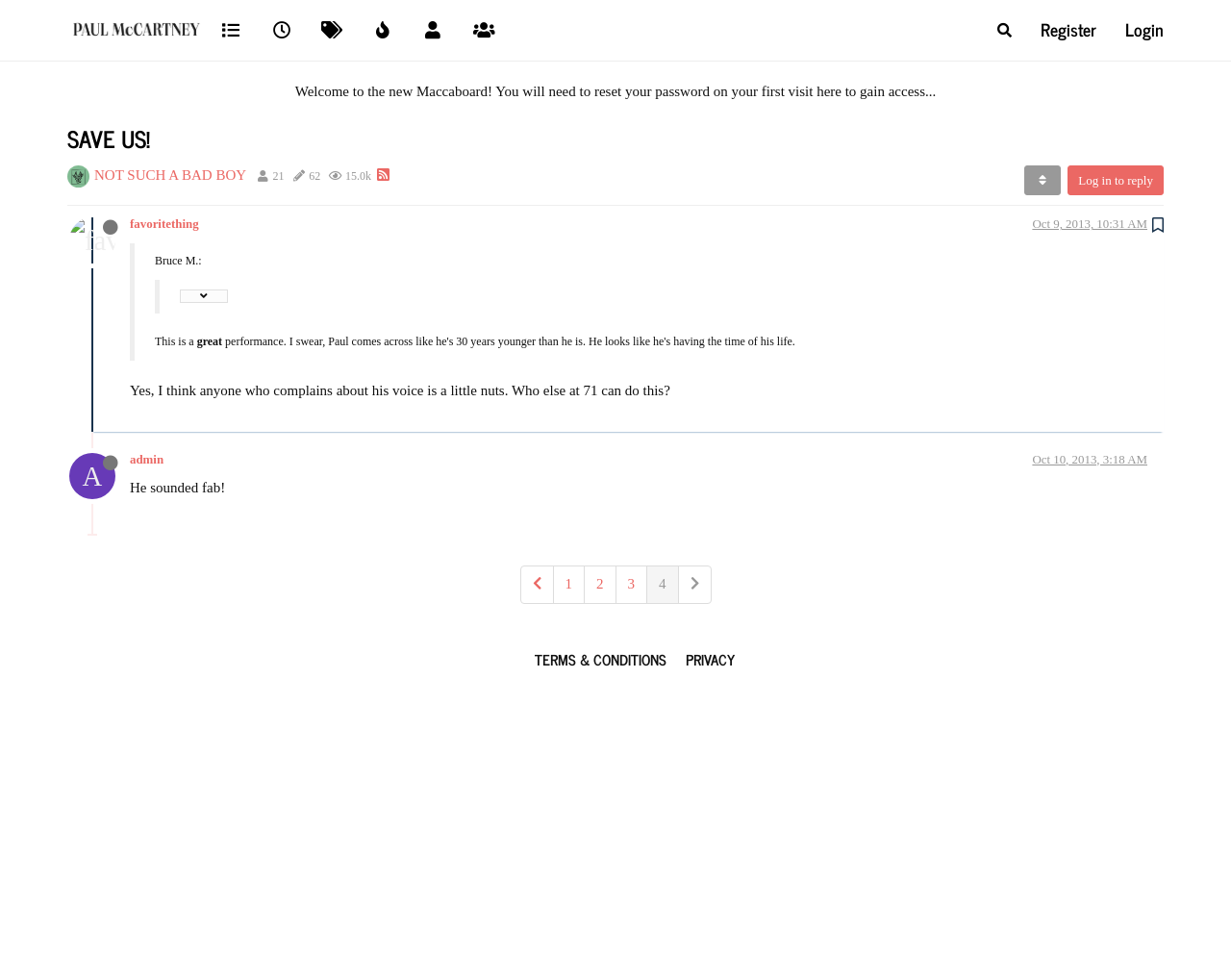What is the name of the website?
Please answer the question as detailed as possible based on the image.

The name of the website can be determined by looking at the top-level element 'SAVE US! | Maccaboard' which suggests that the website is called Maccaboard.